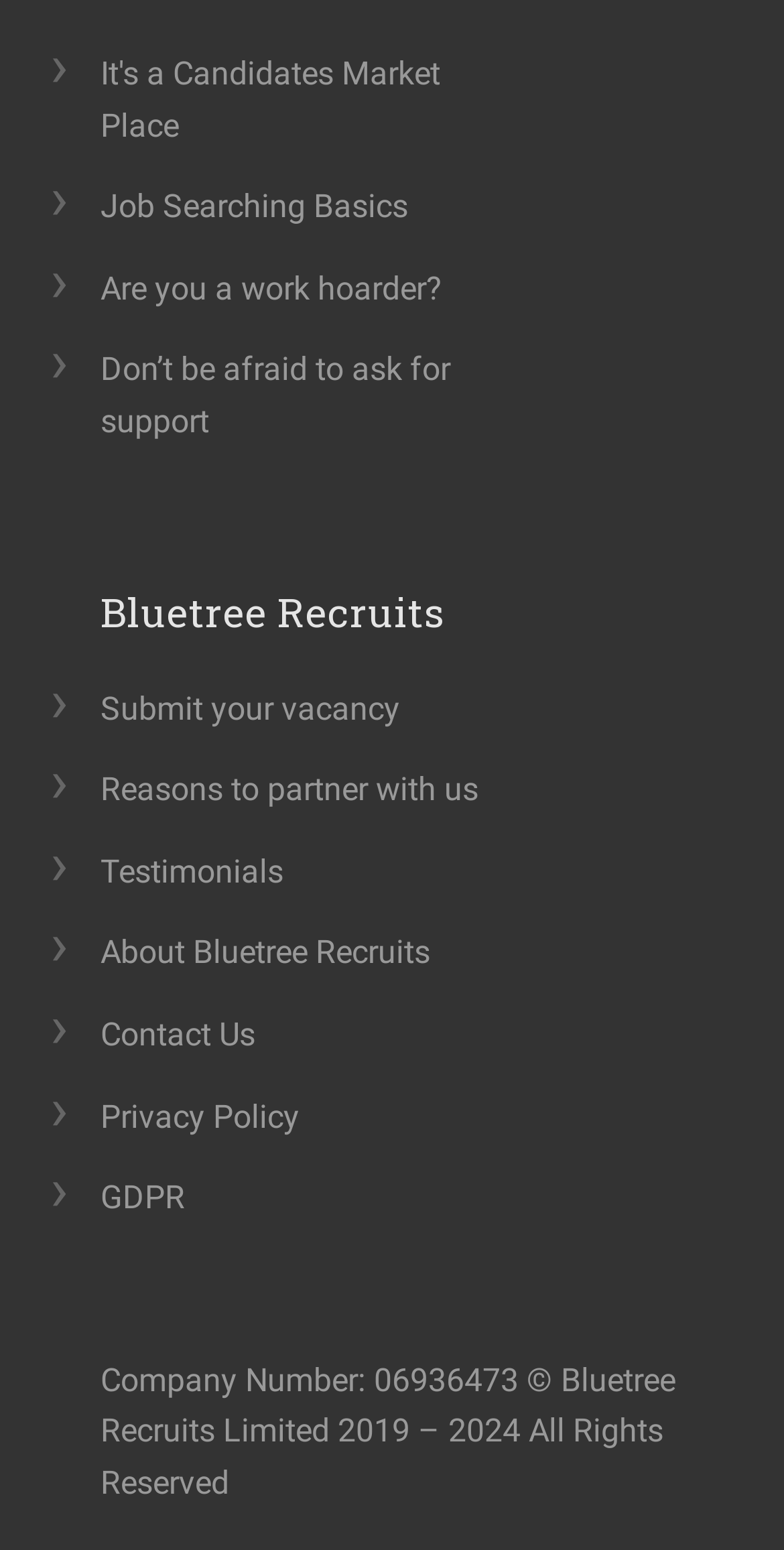Find the bounding box coordinates for the HTML element described as: "Company". The coordinates should consist of four float values between 0 and 1, i.e., [left, top, right, bottom].

None